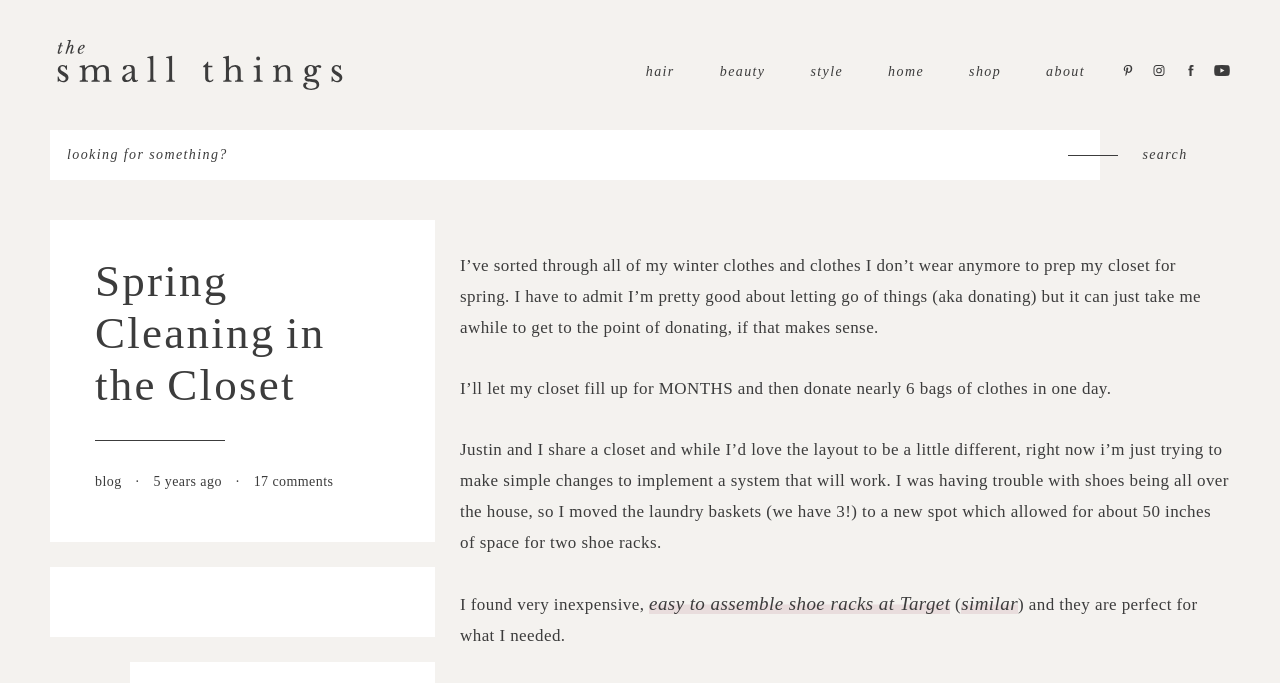Answer the question with a single word or phrase: 
What is the author's issue with shoes?

Shoes being all over the house